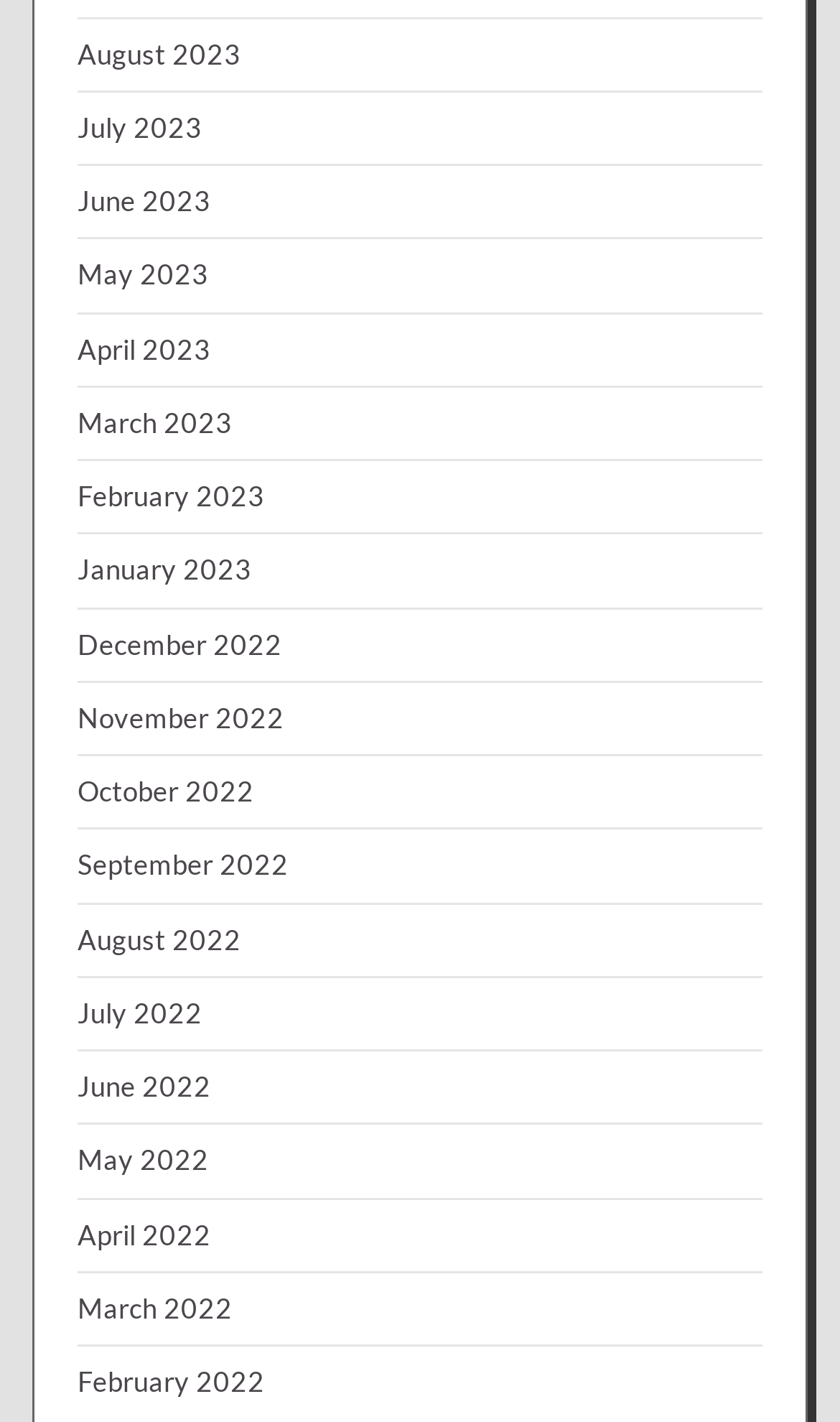Determine the bounding box coordinates of the region that needs to be clicked to achieve the task: "view August 2023".

[0.092, 0.025, 0.287, 0.05]